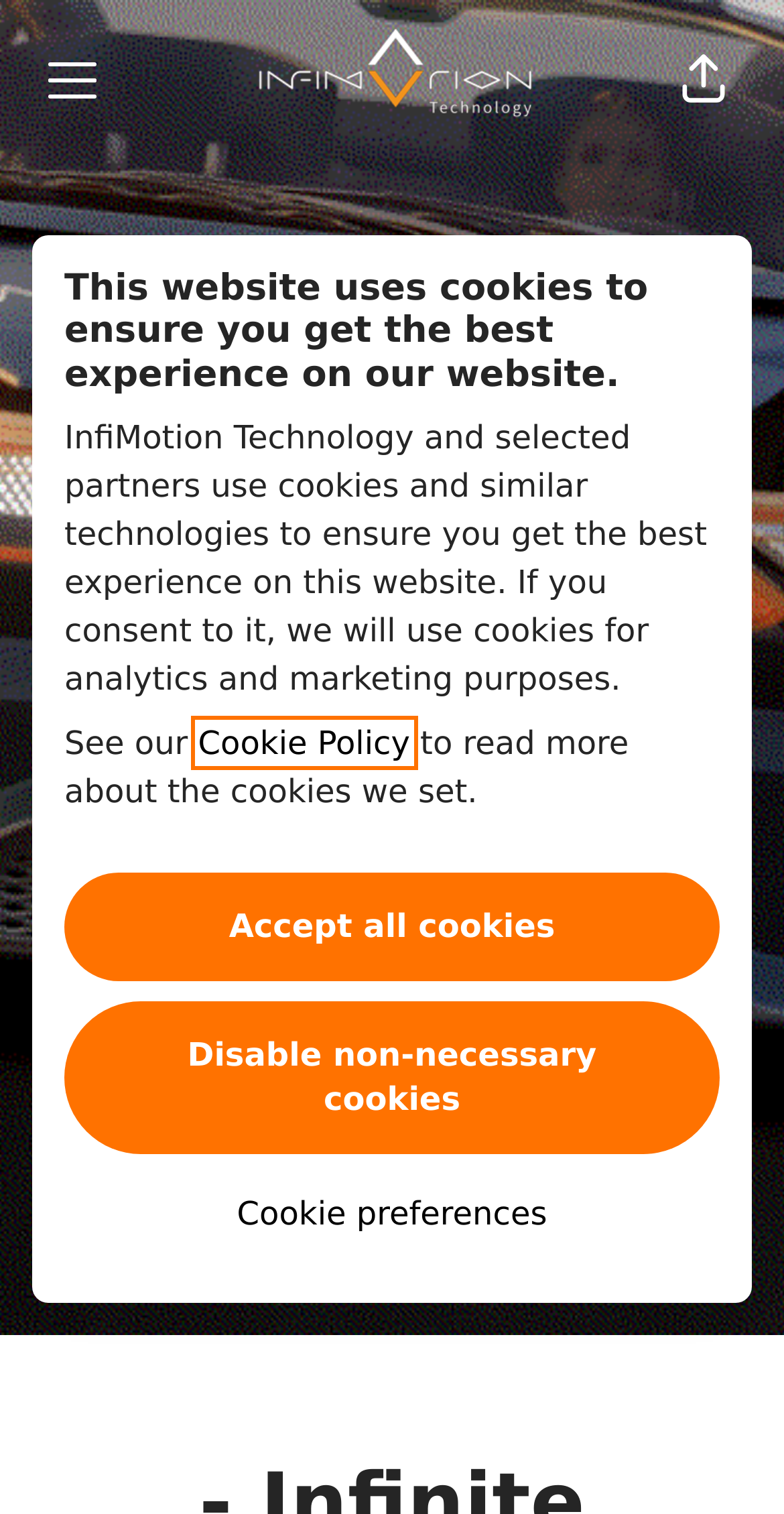What is the company name?
Offer a detailed and full explanation in response to the question.

The company name can be found in the header section of the webpage, where it is displayed prominently. It is also mentioned in the career site link.